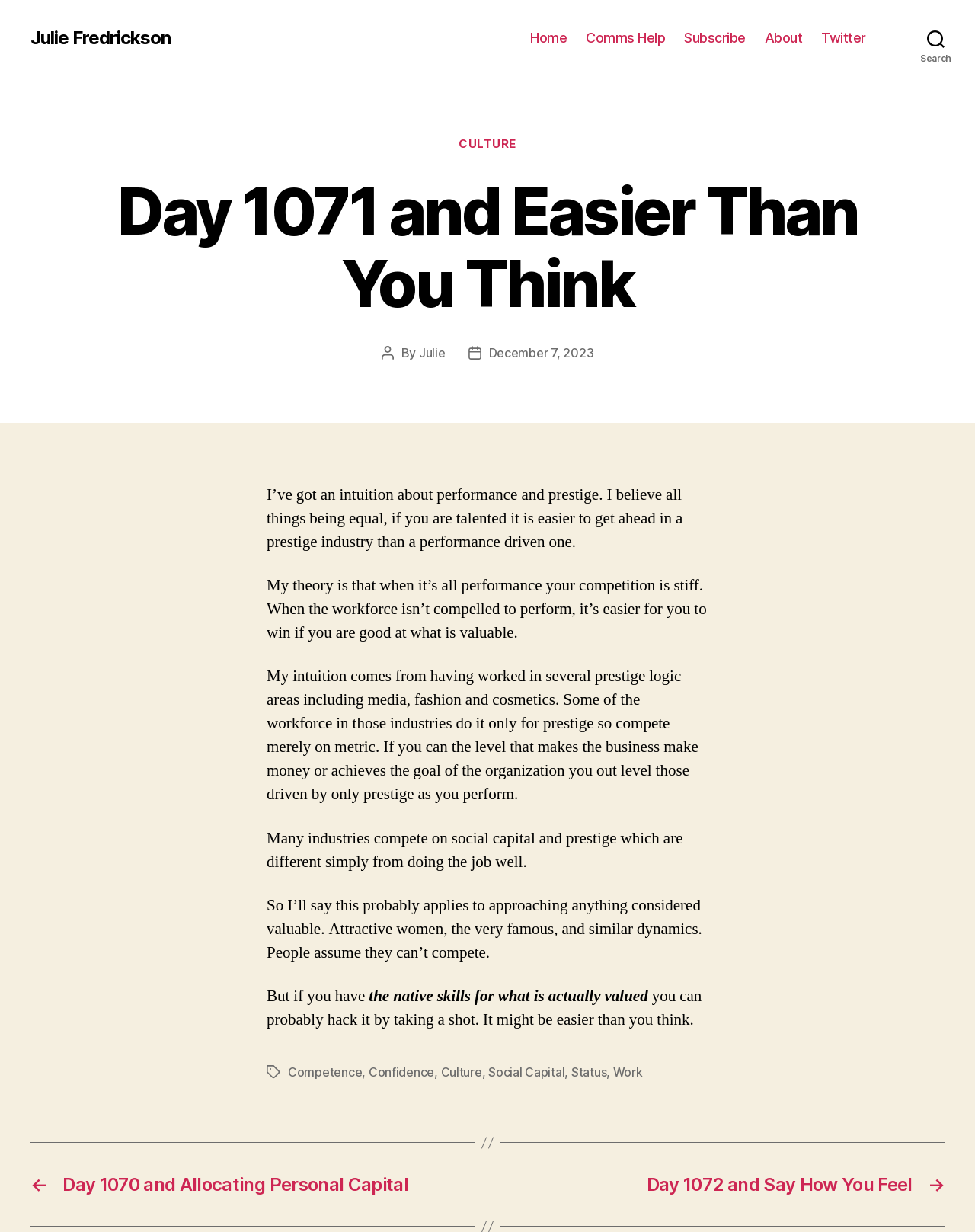Determine the coordinates of the bounding box that should be clicked to complete the instruction: "Read the post by Julie". The coordinates should be represented by four float numbers between 0 and 1: [left, top, right, bottom].

[0.43, 0.28, 0.457, 0.293]